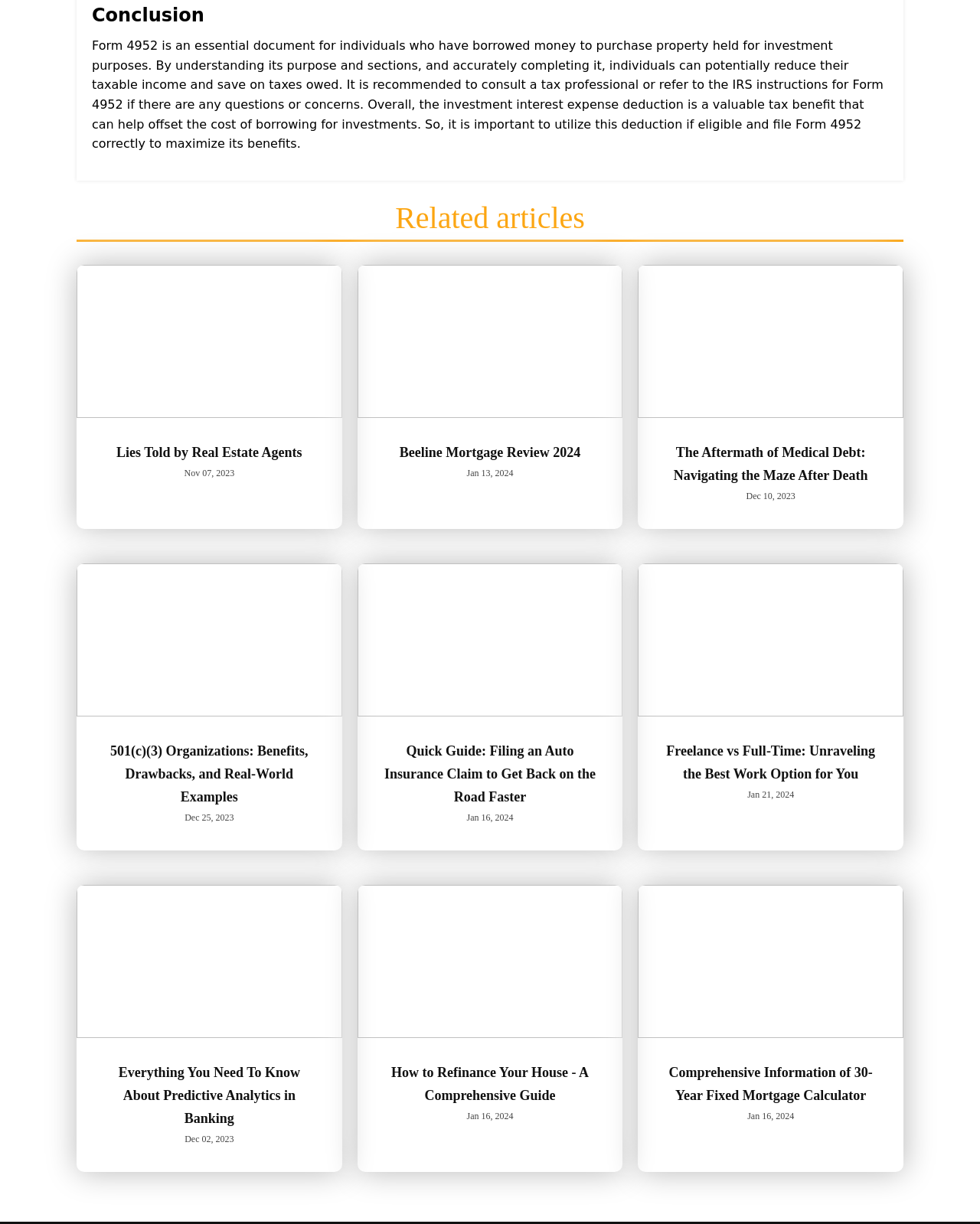Identify the bounding box coordinates for the element that needs to be clicked to fulfill this instruction: "View the related article about Lies Told by Real Estate Agents". Provide the coordinates in the format of four float numbers between 0 and 1: [left, top, right, bottom].

[0.078, 0.216, 0.349, 0.432]